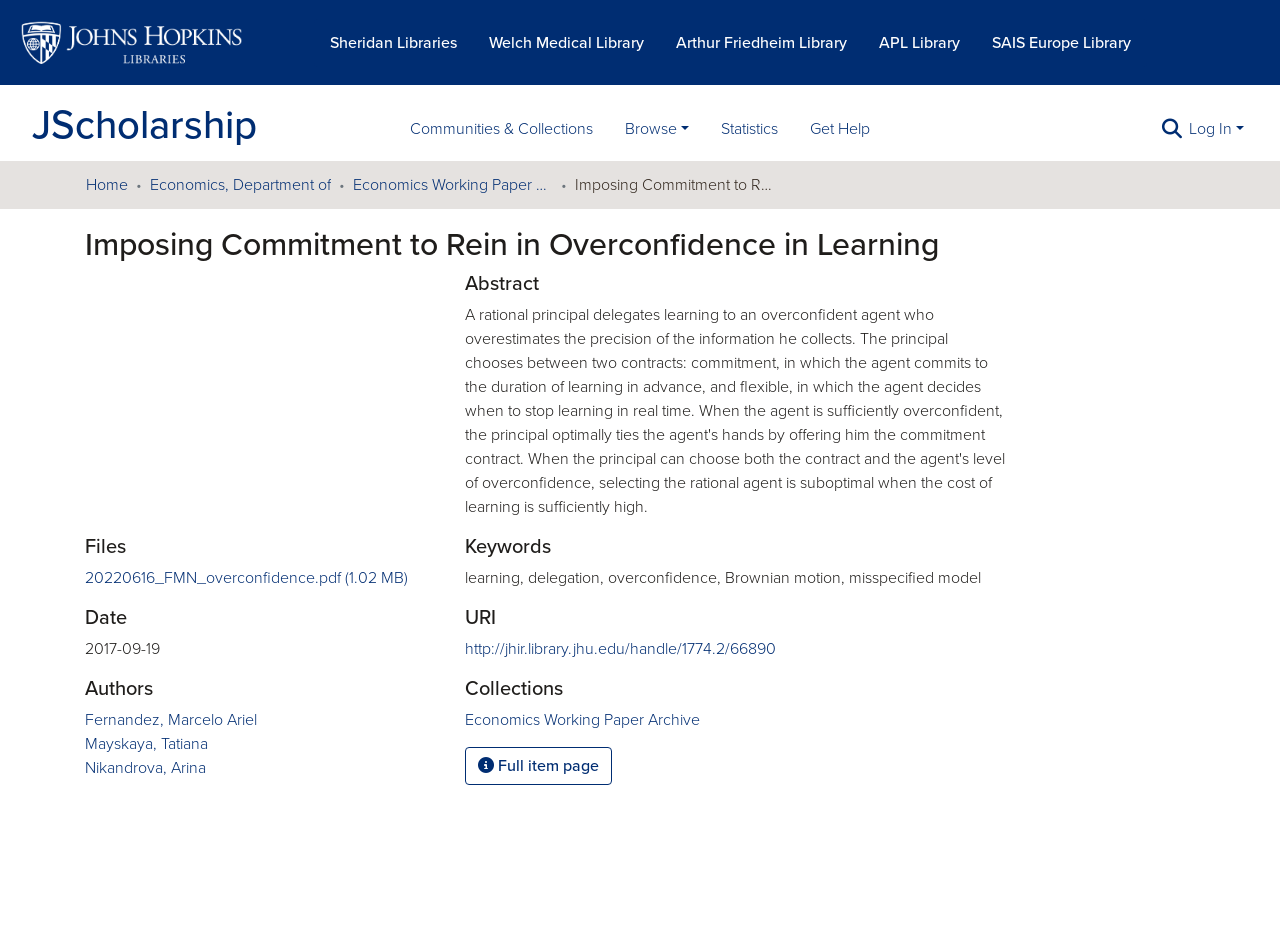Determine the bounding box coordinates of the clickable element to achieve the following action: 'Log in to the system'. Provide the coordinates as four float values between 0 and 1, formatted as [left, top, right, bottom].

[0.926, 0.125, 0.975, 0.149]